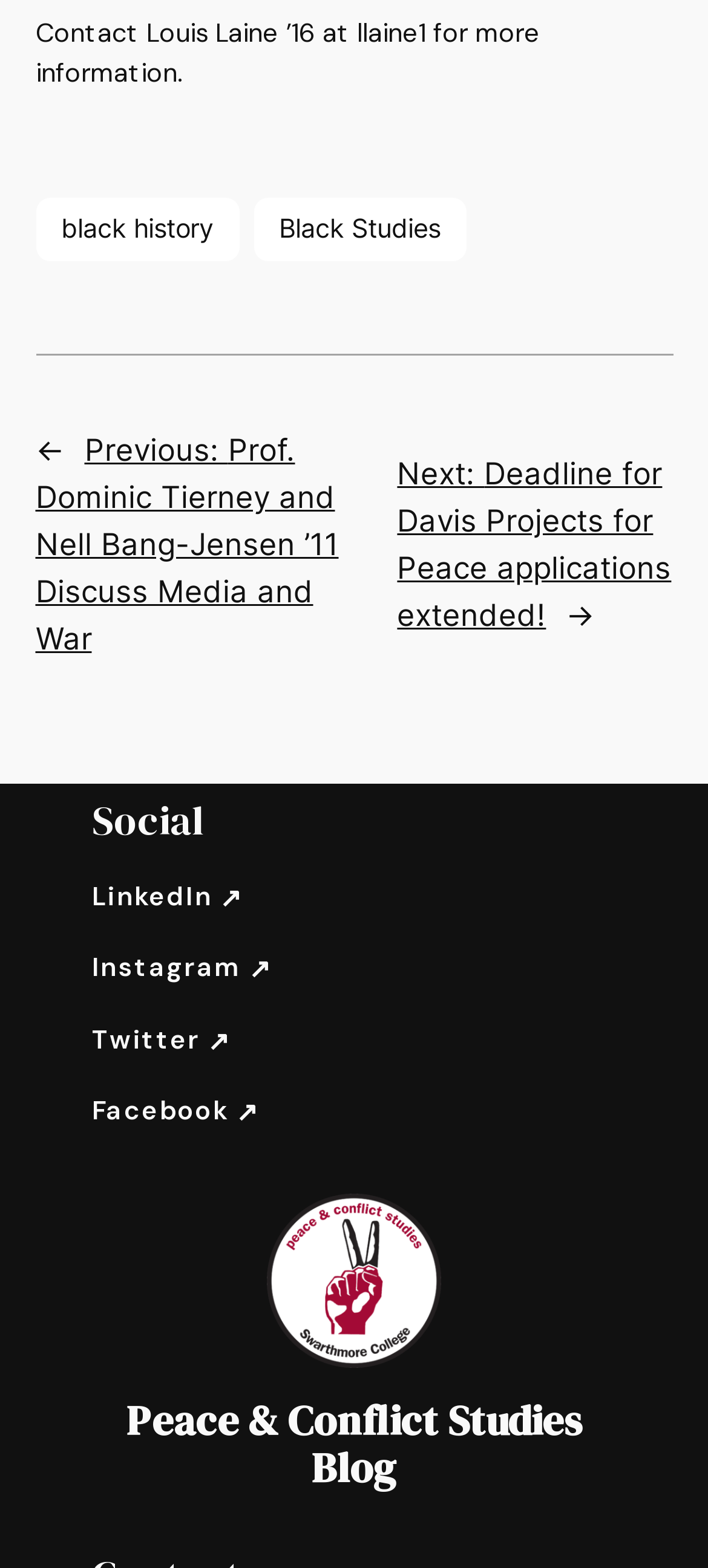Given the element description "Instagram", identify the bounding box of the corresponding UI element.

[0.13, 0.604, 0.384, 0.631]